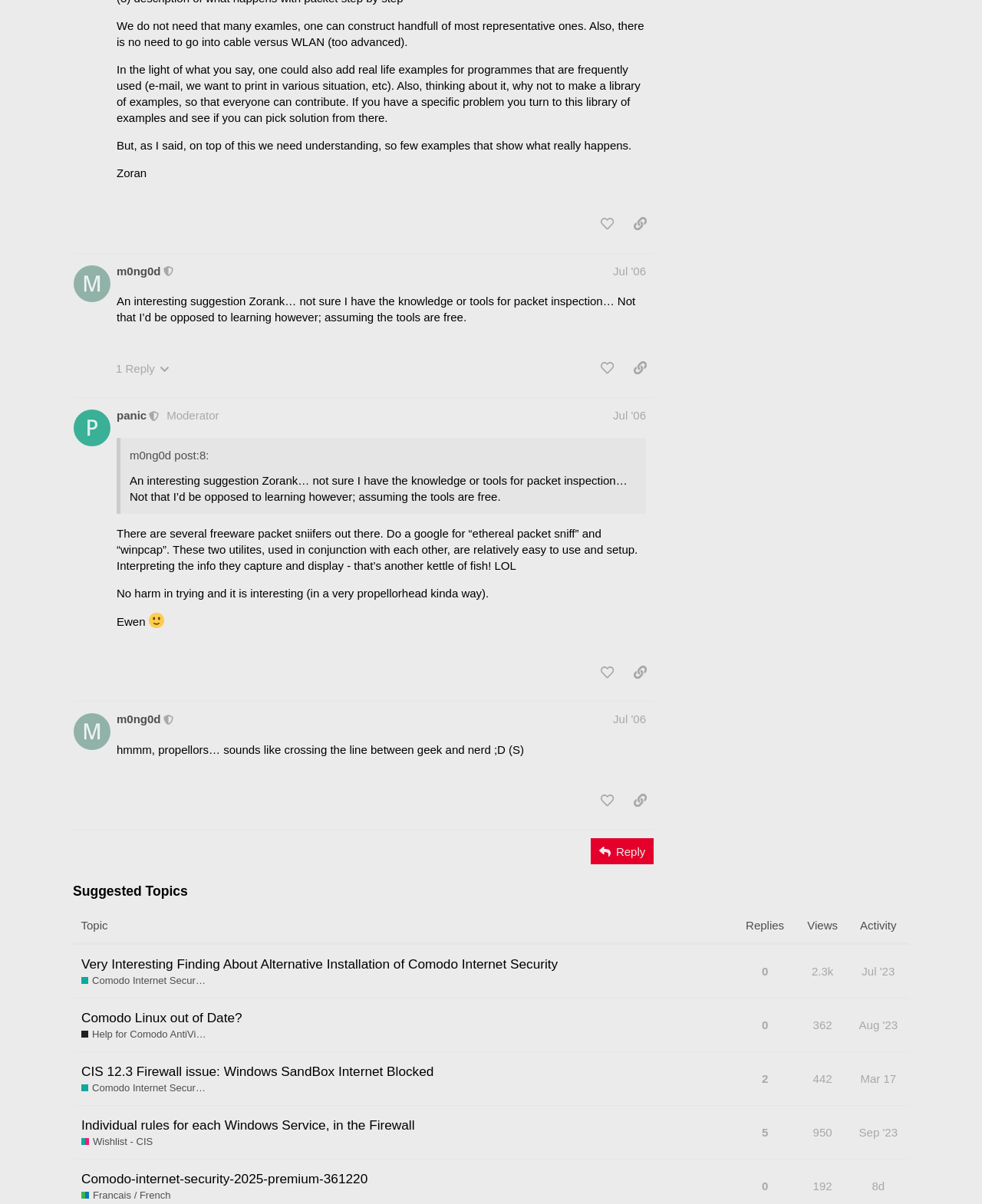Identify the bounding box coordinates of the region that needs to be clicked to carry out this instruction: "Click the 'Post Comment' button". Provide these coordinates as four float numbers ranging from 0 to 1, i.e., [left, top, right, bottom].

None